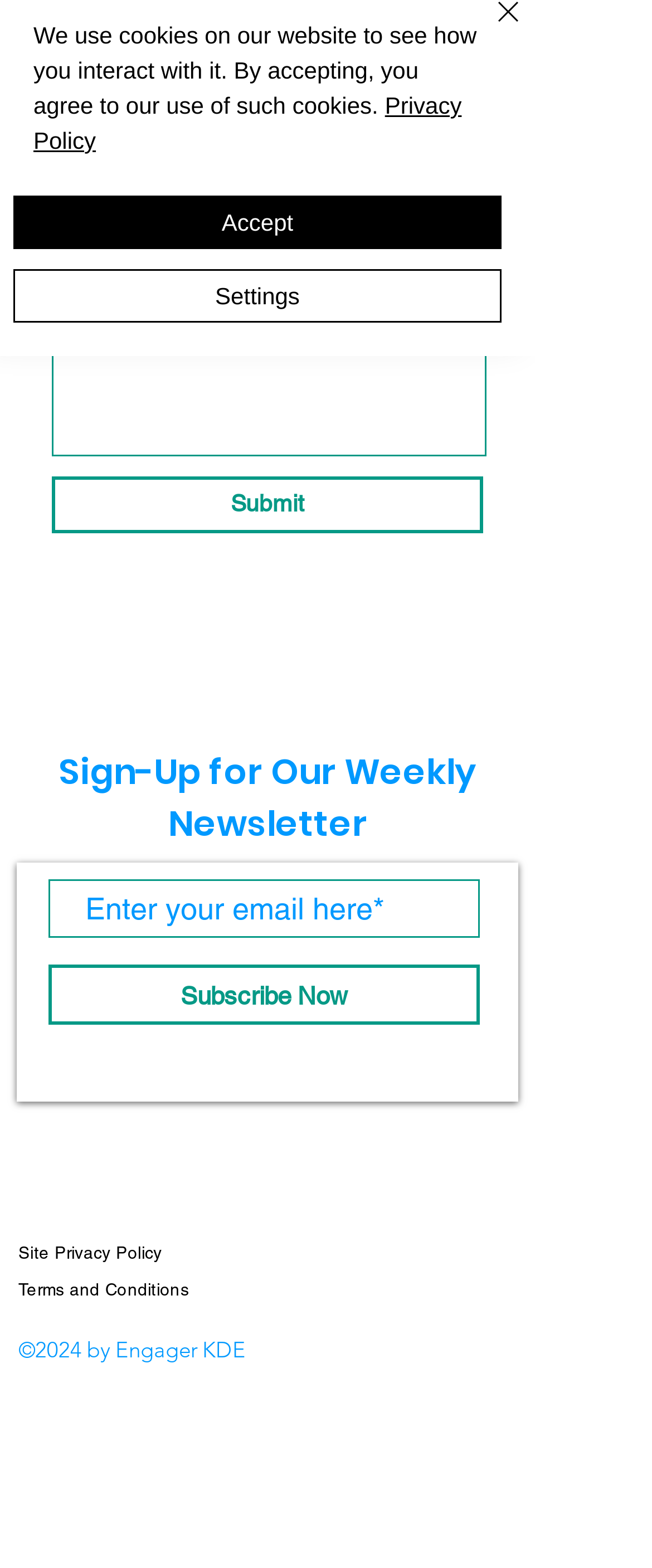Determine the bounding box coordinates of the UI element that matches the following description: "aria-label="Full Name" name="full-name" placeholder="Full Name"". The coordinates should be four float numbers between 0 and 1 in the format [left, top, right, bottom].

[0.077, 0.058, 0.744, 0.096]